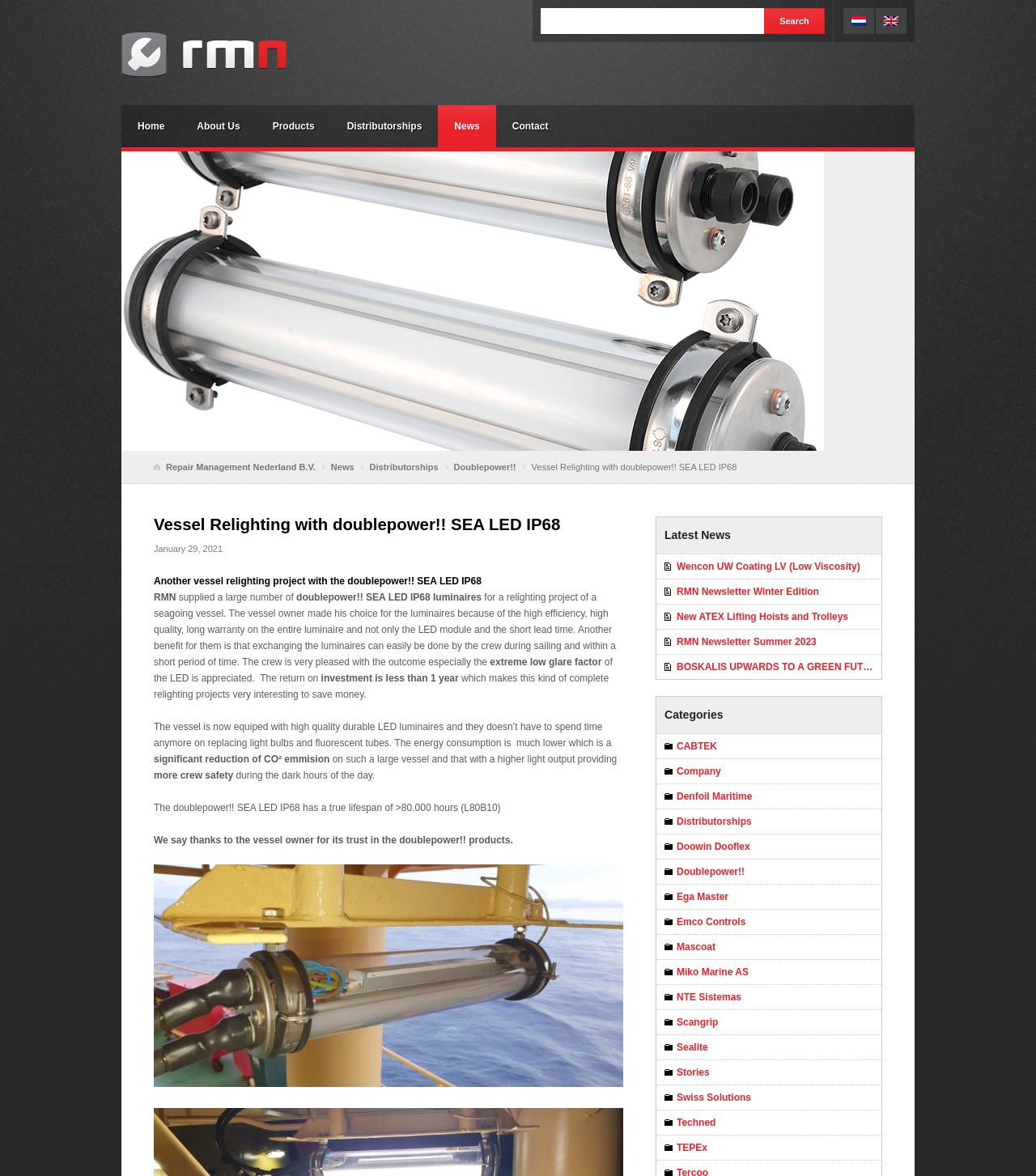Please provide the bounding box coordinates in the format (top-left x, top-left y, bottom-right x, bottom-right y). Remember, all values are floating point numbers between 0 and 1. What is the bounding box coordinate of the region described as: Miko Marine AS

[0.634, 0.816, 0.851, 0.837]